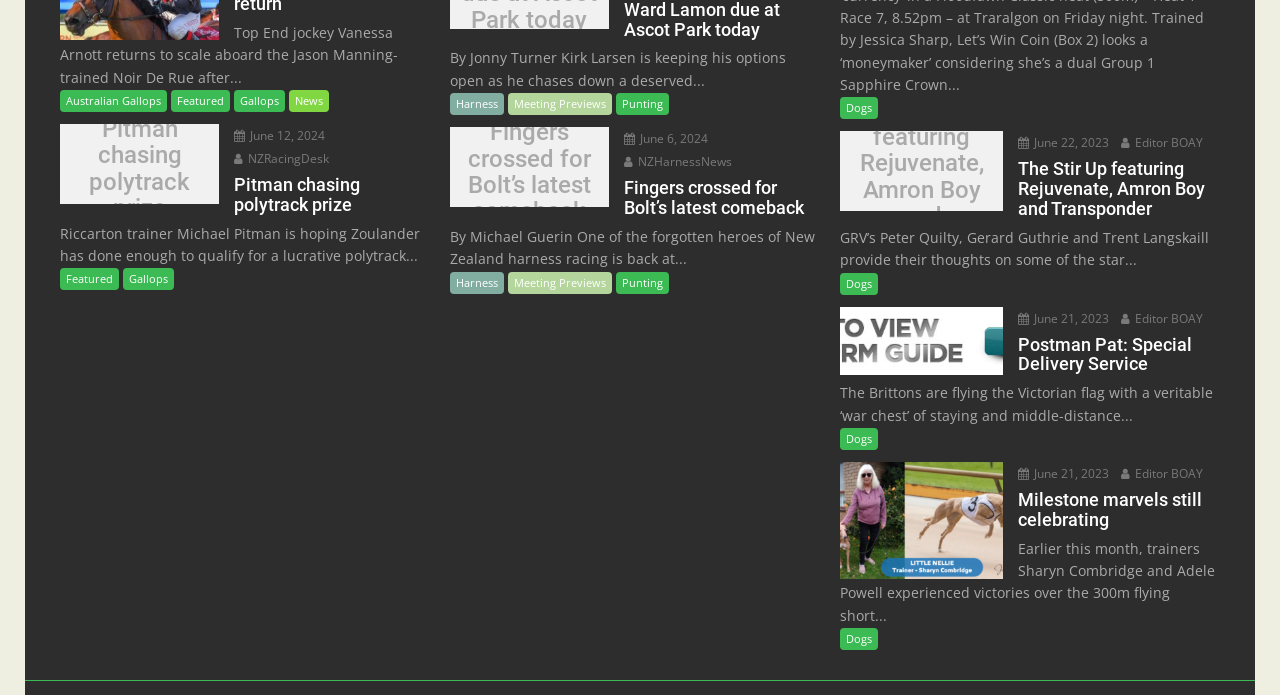Locate the bounding box coordinates of the element I should click to achieve the following instruction: "Click on the 'Papers' link".

None